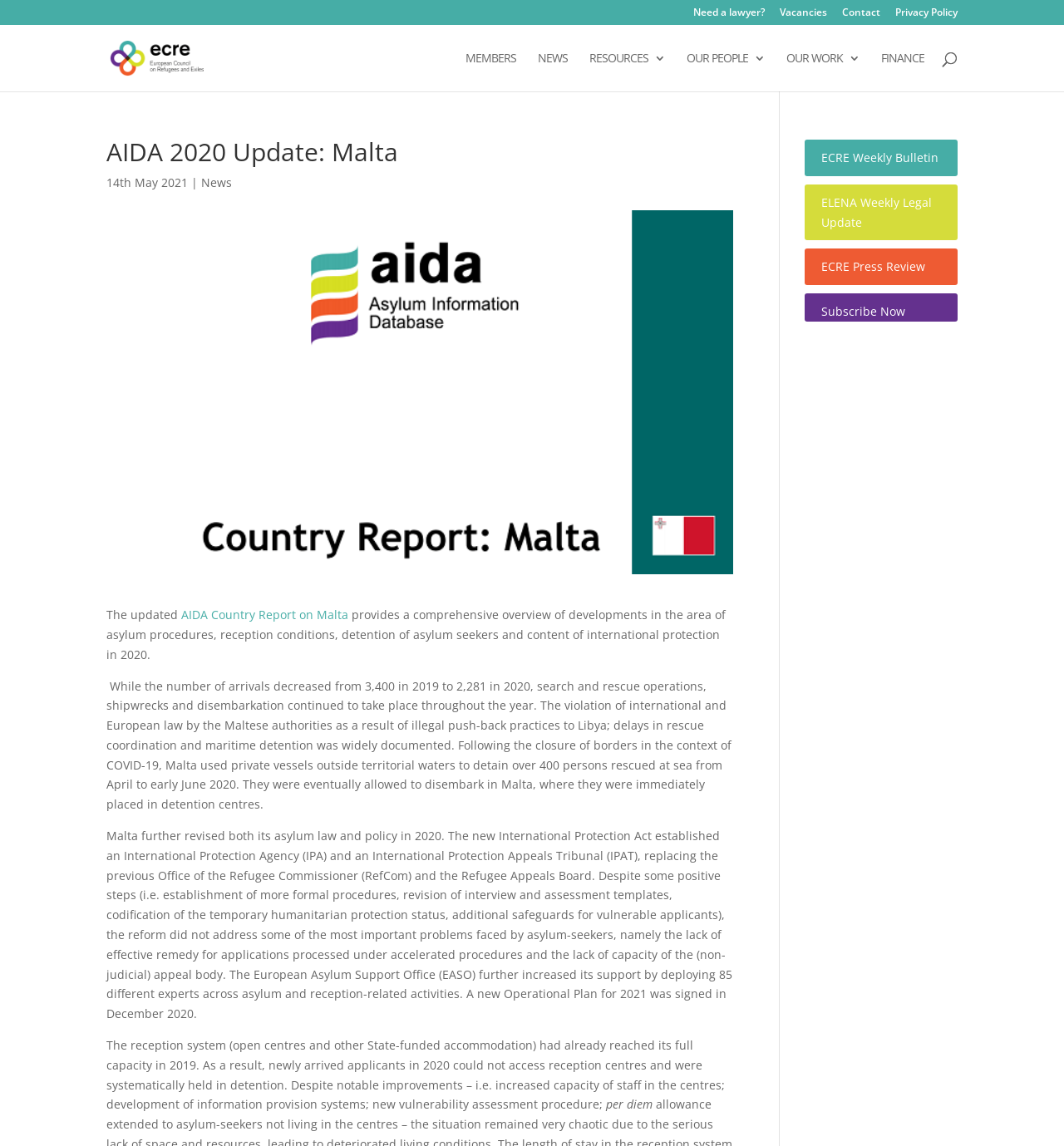Please specify the bounding box coordinates of the element that should be clicked to execute the given instruction: 'Visit the European Council on Refugees and Exiles website'. Ensure the coordinates are four float numbers between 0 and 1, expressed as [left, top, right, bottom].

[0.103, 0.043, 0.191, 0.056]